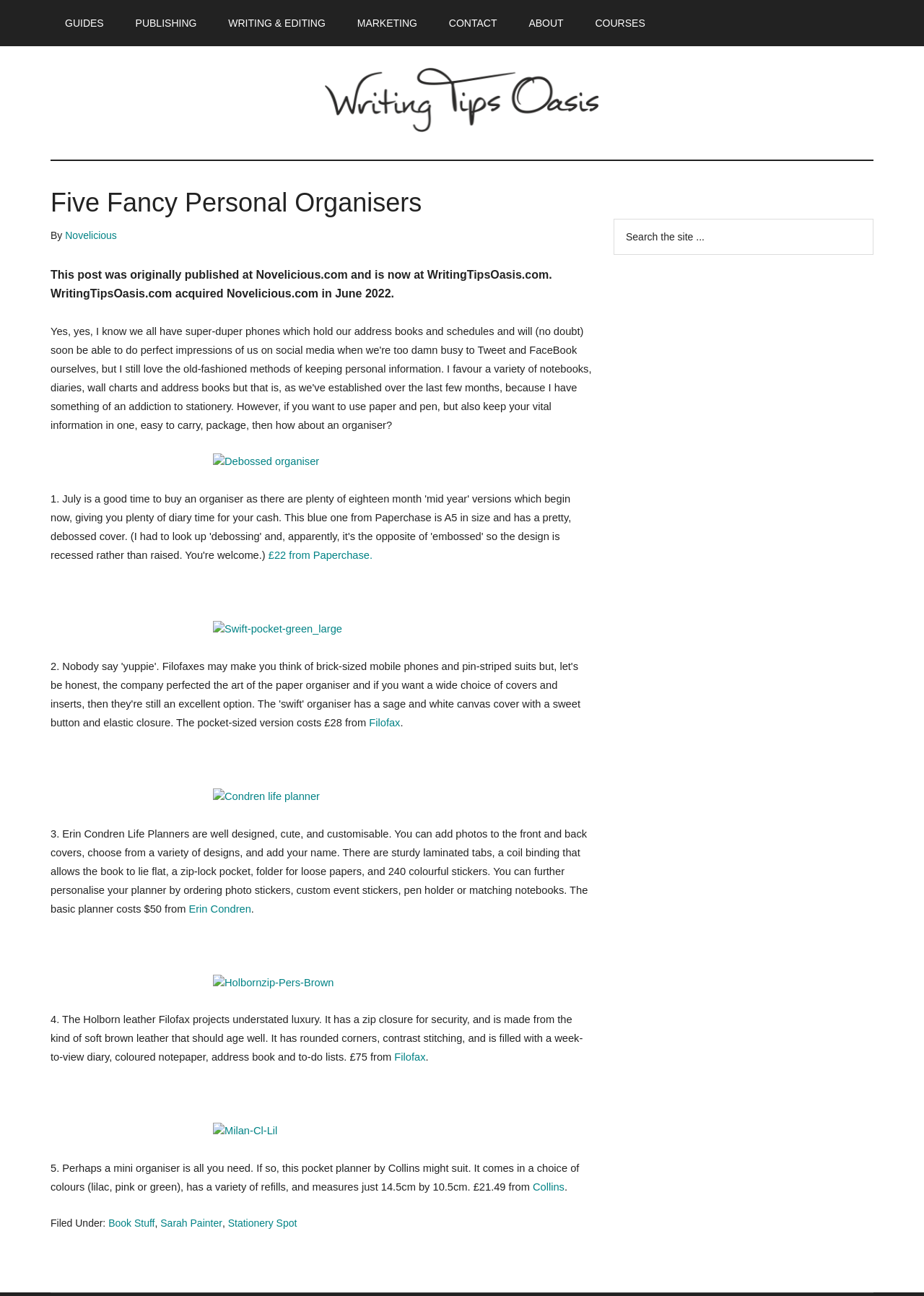Find the bounding box coordinates of the element to click in order to complete this instruction: "Search the site". The bounding box coordinates must be four float numbers between 0 and 1, denoted as [left, top, right, bottom].

[0.664, 0.169, 0.945, 0.197]